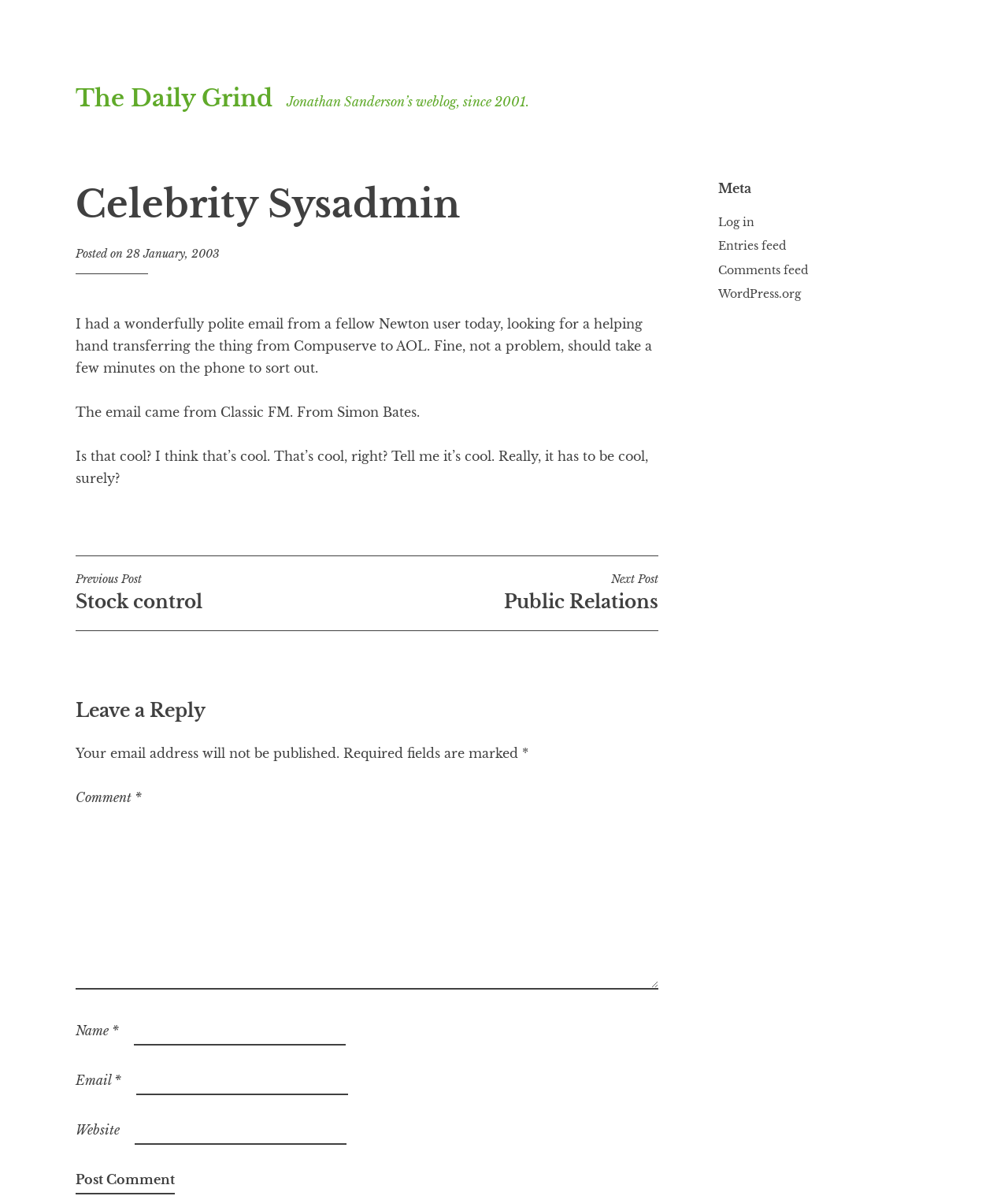Provide the bounding box coordinates of the HTML element this sentence describes: "parent_node: Website name="url"". The bounding box coordinates consist of four float numbers between 0 and 1, i.e., [left, top, right, bottom].

[0.134, 0.933, 0.344, 0.956]